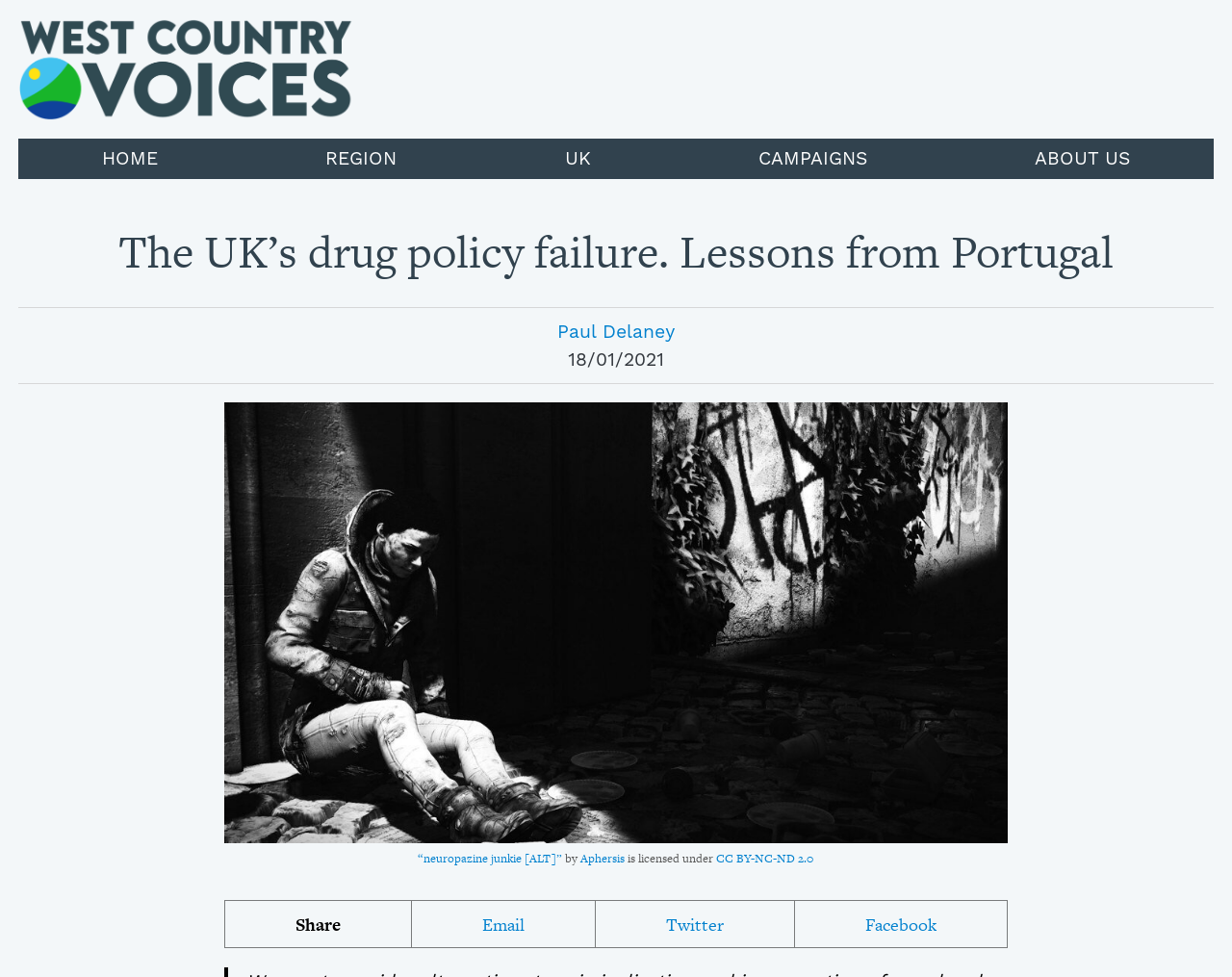Please respond in a single word or phrase: 
What are the sharing options?

Email, Twitter, Facebook